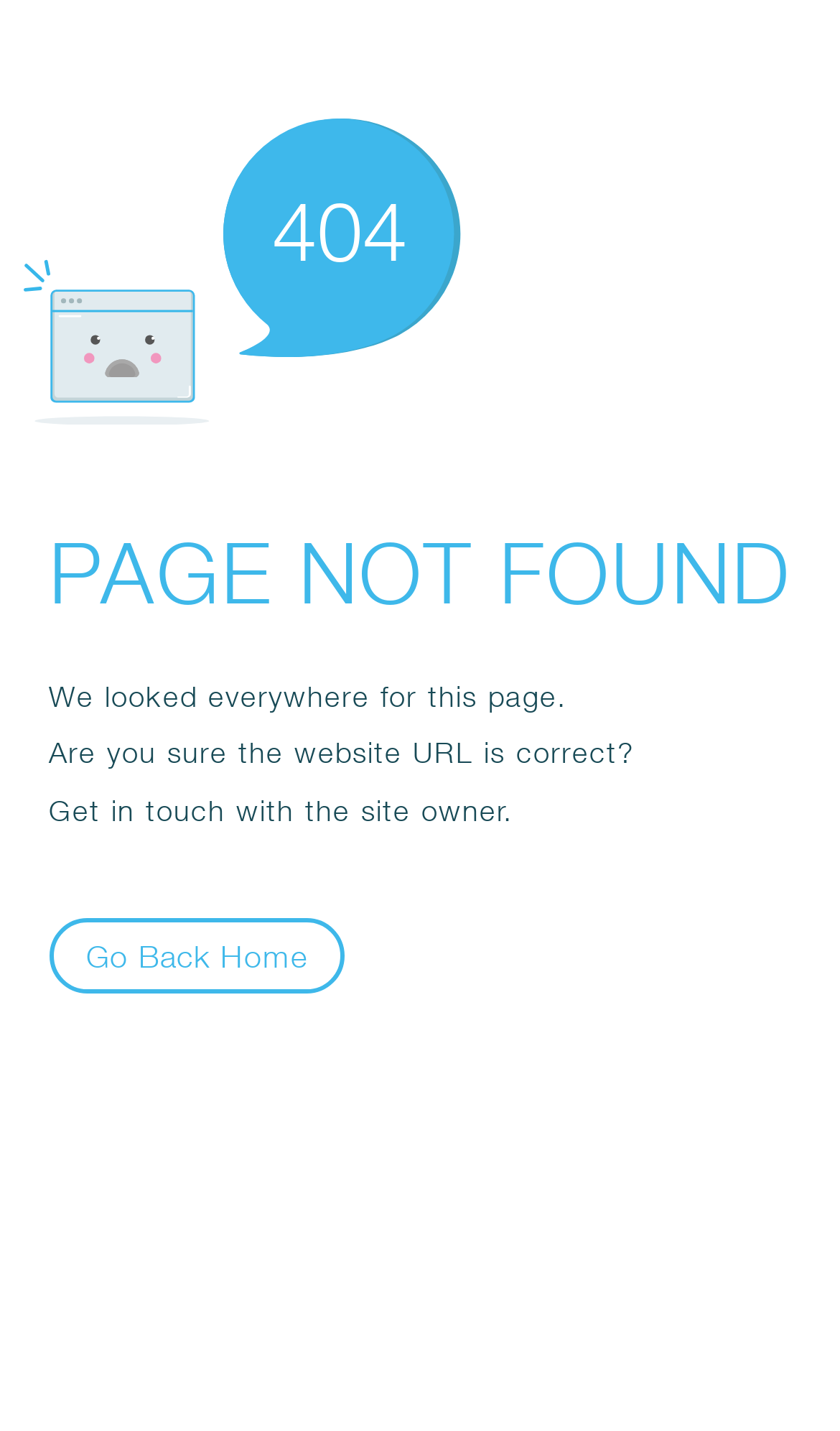What is the main error message?
Based on the screenshot, provide a one-word or short-phrase response.

PAGE NOT FOUND